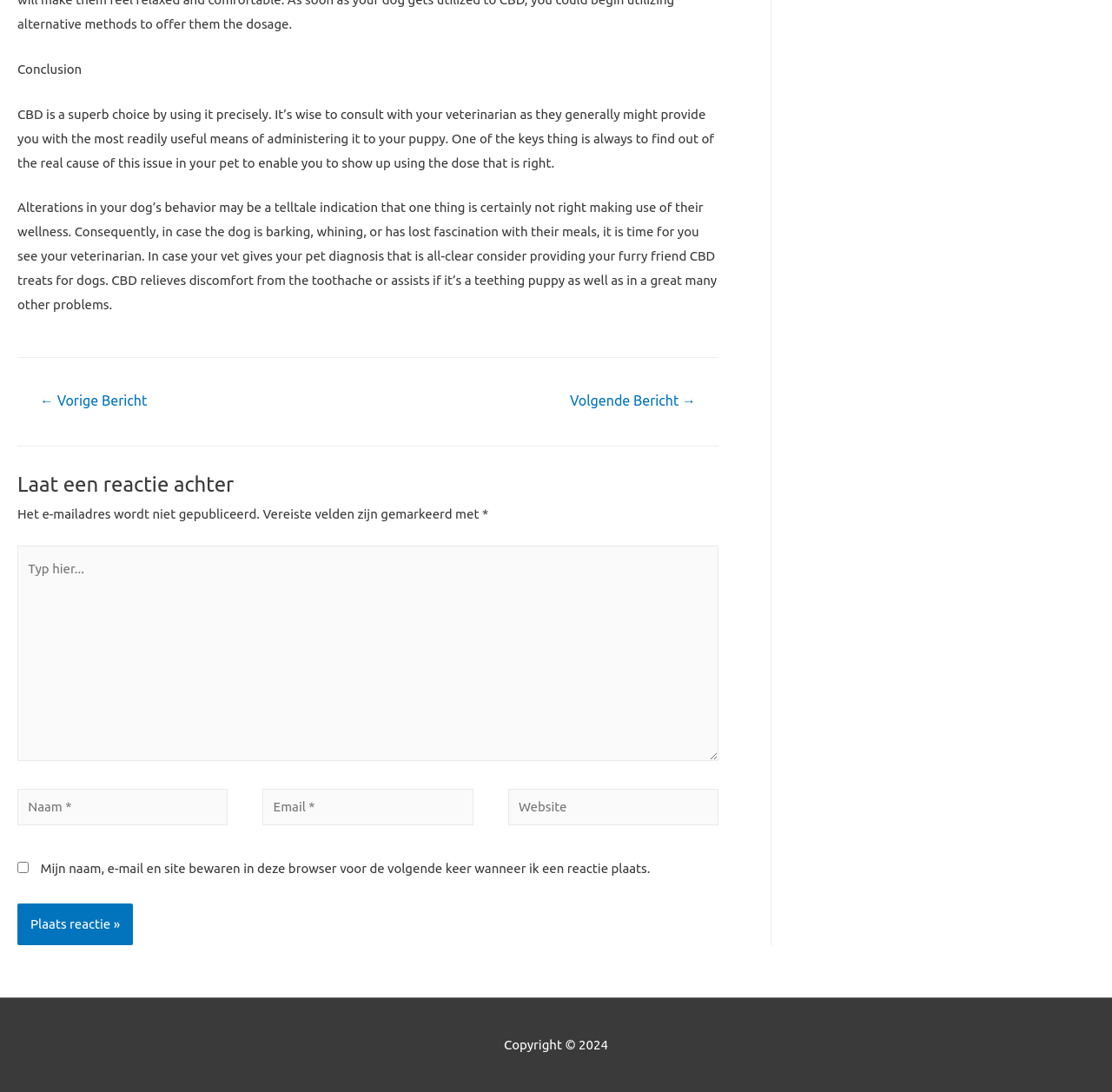What is the navigation option above the comment form?
Using the visual information, answer the question in a single word or phrase.

Berichten